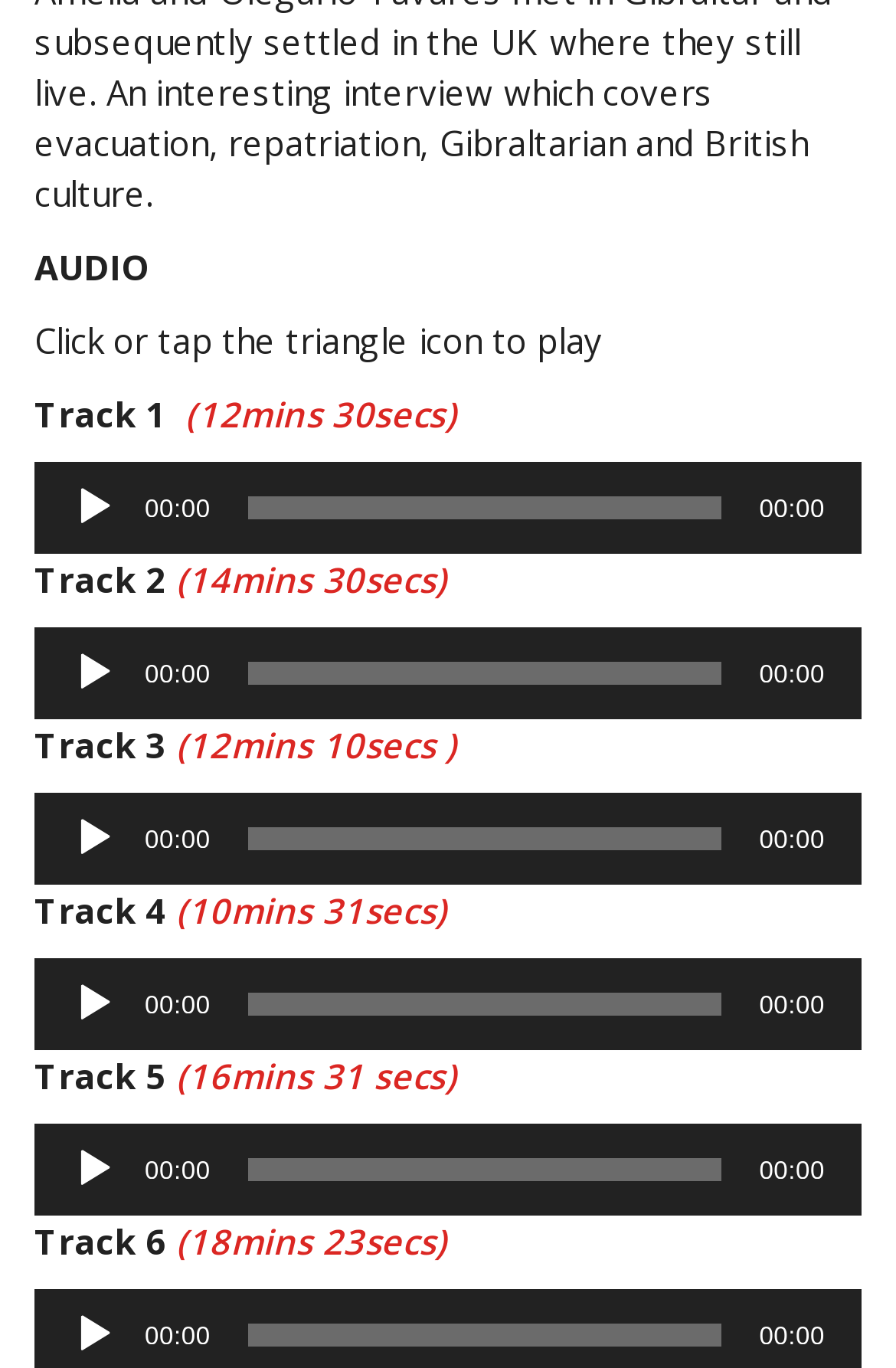How many audio players are there on the webpage?
Please look at the screenshot and answer using one word or phrase.

6